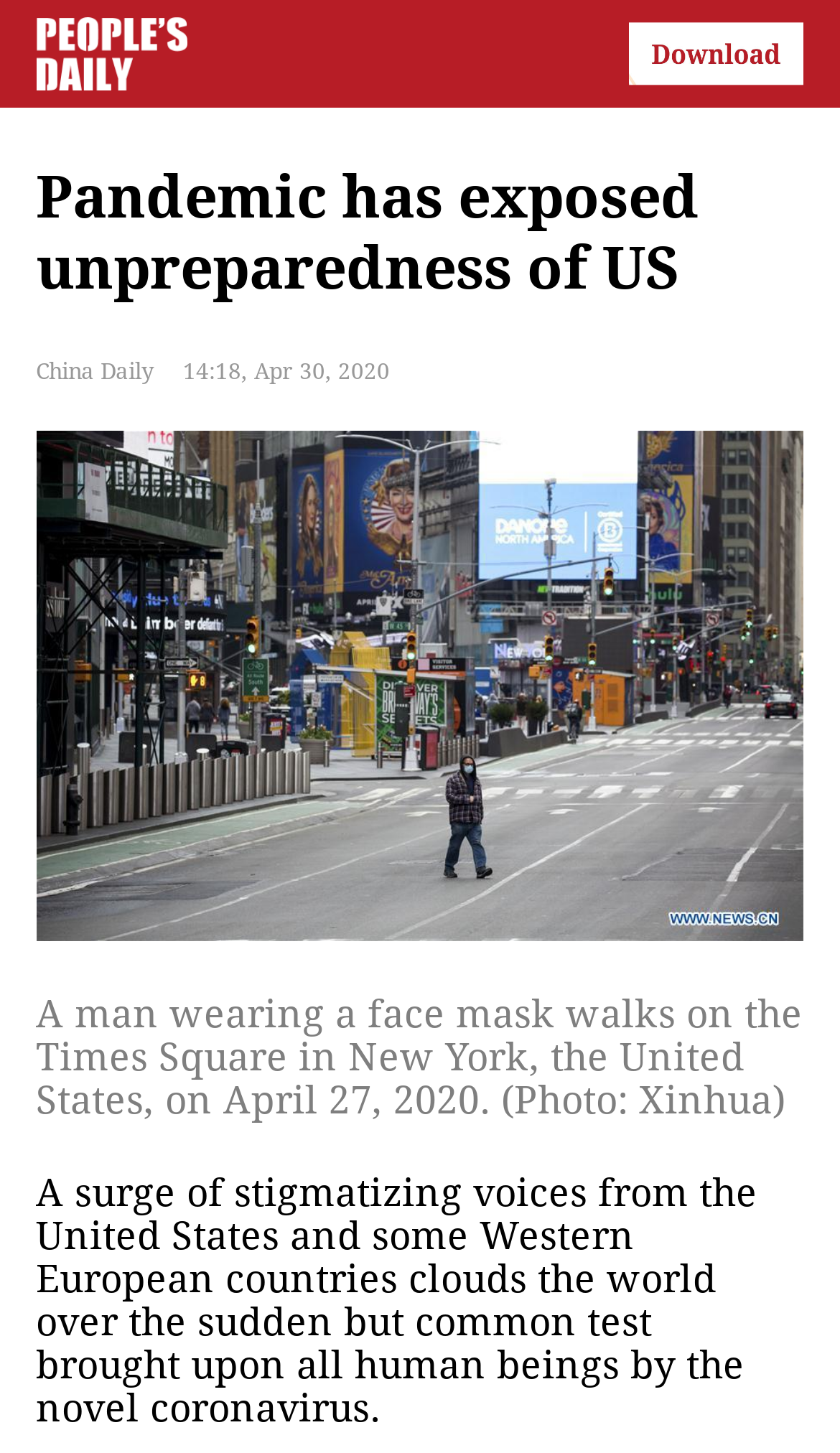Kindly respond to the following question with a single word or a brief phrase: 
What is the date of the photo in Times Square?

April 27, 2020